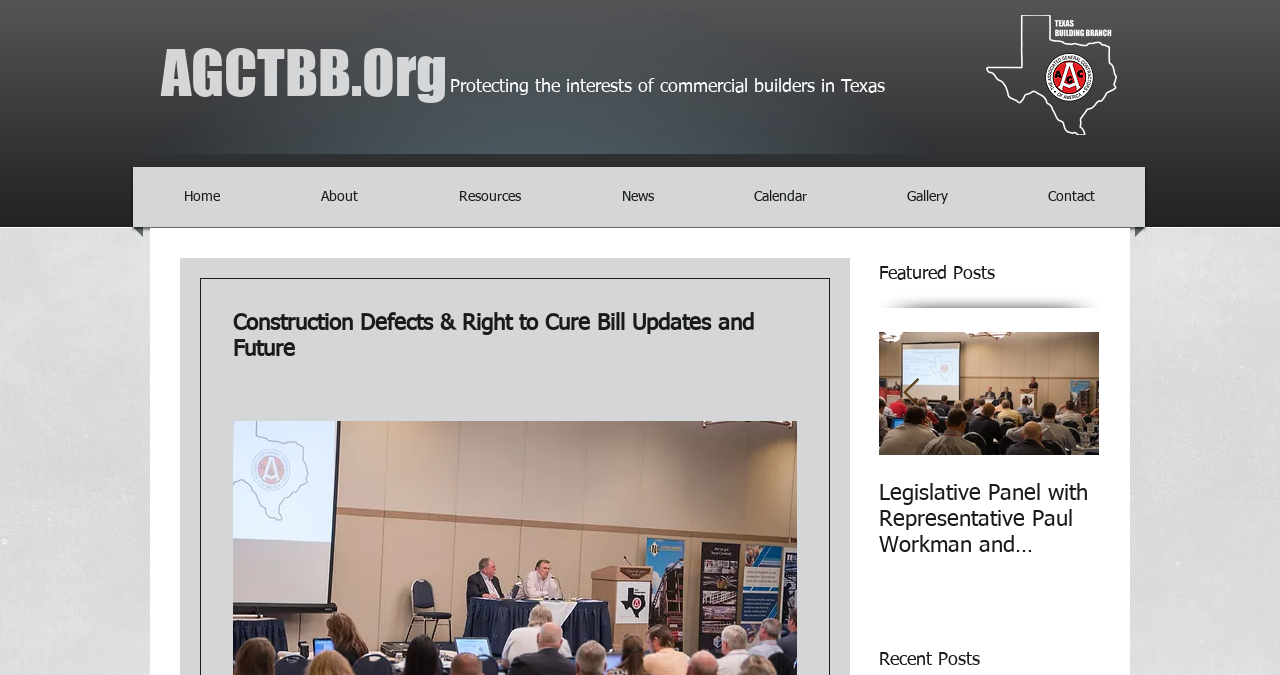Craft a detailed narrative of the webpage's structure and content.

This webpage appears to be a blog or news website focused on construction defects and right to cure bill updates. At the top, there is a heading that reads "AGCTBB.Org" followed by a static text that says "Protecting the interests of commercial builders in Texas". 

Below this, there is a navigation menu with links to different sections of the website, including "Home", "About", "Resources", "News", "Calendar", "Gallery", and "Contact". 

The main content of the webpage is divided into two sections. The first section is headed "Construction Defects & Right to Cure Bill Updates and Future" and features a post with an image and a brief summary. Below this post, there is a link to read more about the topic. 

The second section is headed "Featured Posts" and displays a list of posts, each with an image and a brief summary. The posts are arranged vertically, with the most recent one at the top. Each post has a link to read more about the topic. 

At the bottom of the page, there is a "Previous Item" button, which suggests that there are more posts available beyond what is currently displayed.